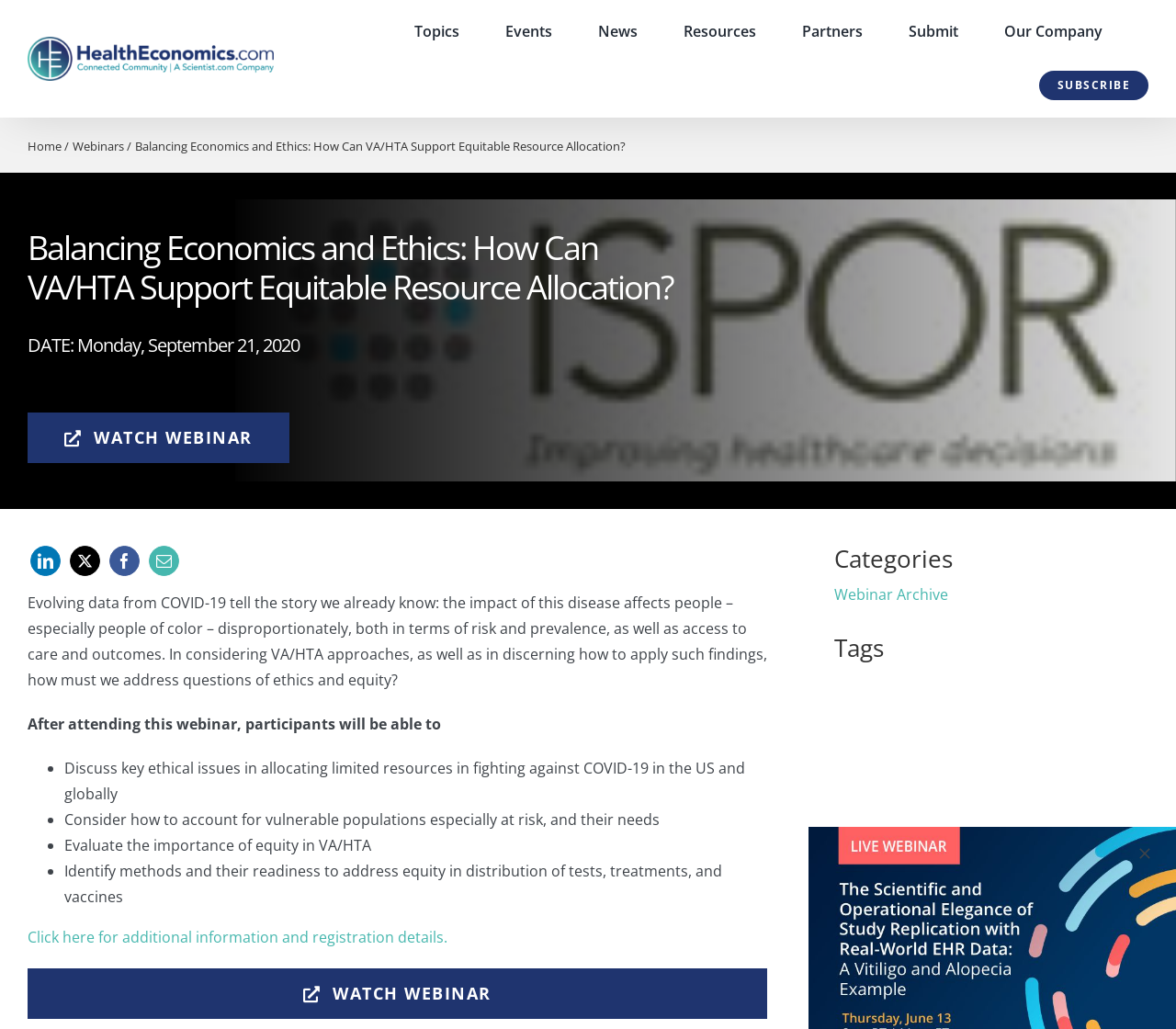Please identify the bounding box coordinates of where to click in order to follow the instruction: "Click the 'HE_Scientist_logo_reg' link".

[0.023, 0.033, 0.233, 0.052]